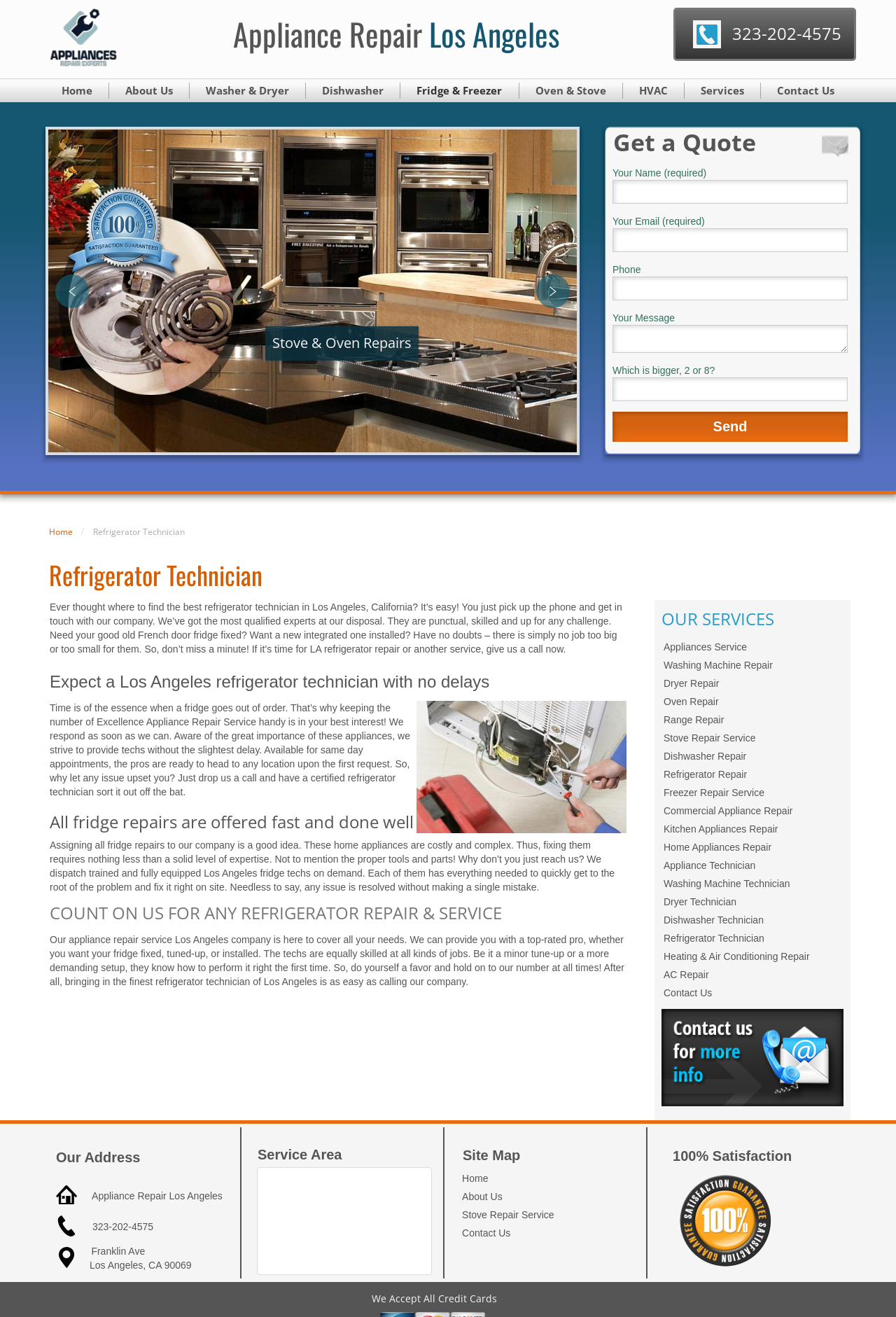Can you give a detailed response to the following question using the information from the image? What is the phone number to call for refrigerator repair?

I found the phone number by looking at the top-right corner of the webpage, where it is prominently displayed as a link. It is also mentioned again at the bottom of the webpage, along with the address and other contact information.